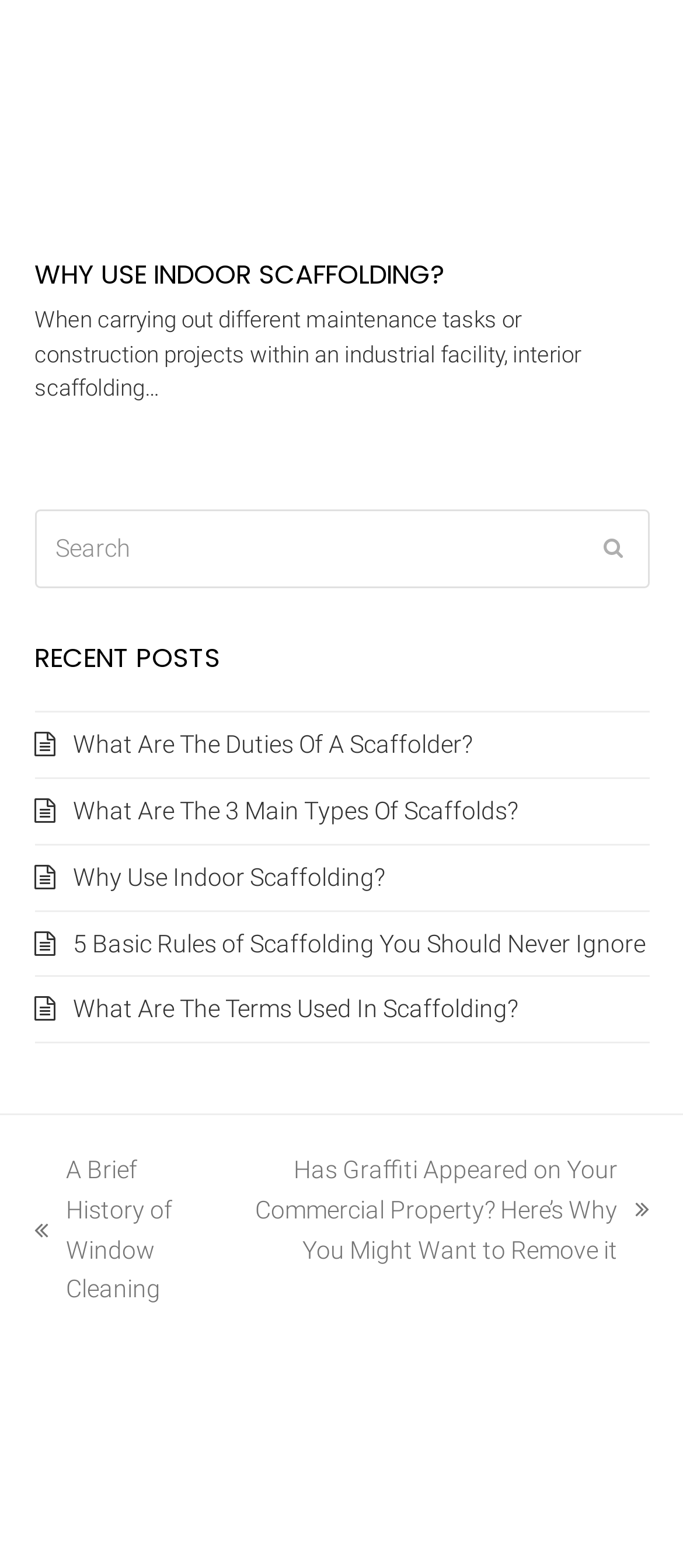Find the bounding box coordinates of the area to click in order to follow the instruction: "Share on Facebook".

None